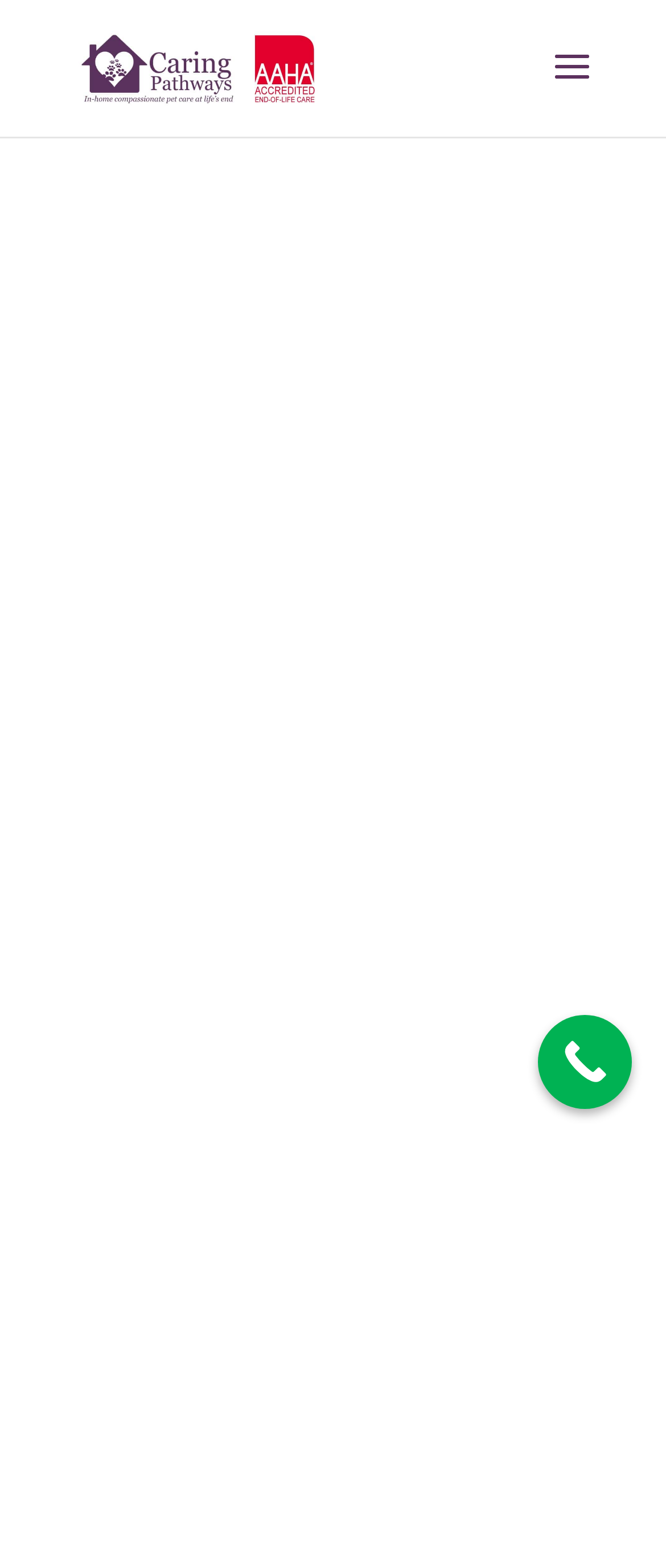What is the date of the tribute?
Answer the question with as much detail as possible.

I found the date by looking at the StaticText element 'MAY 24, 2022' which is located near the heading element 'Gunny Bear', suggesting that it is related to the tribute.